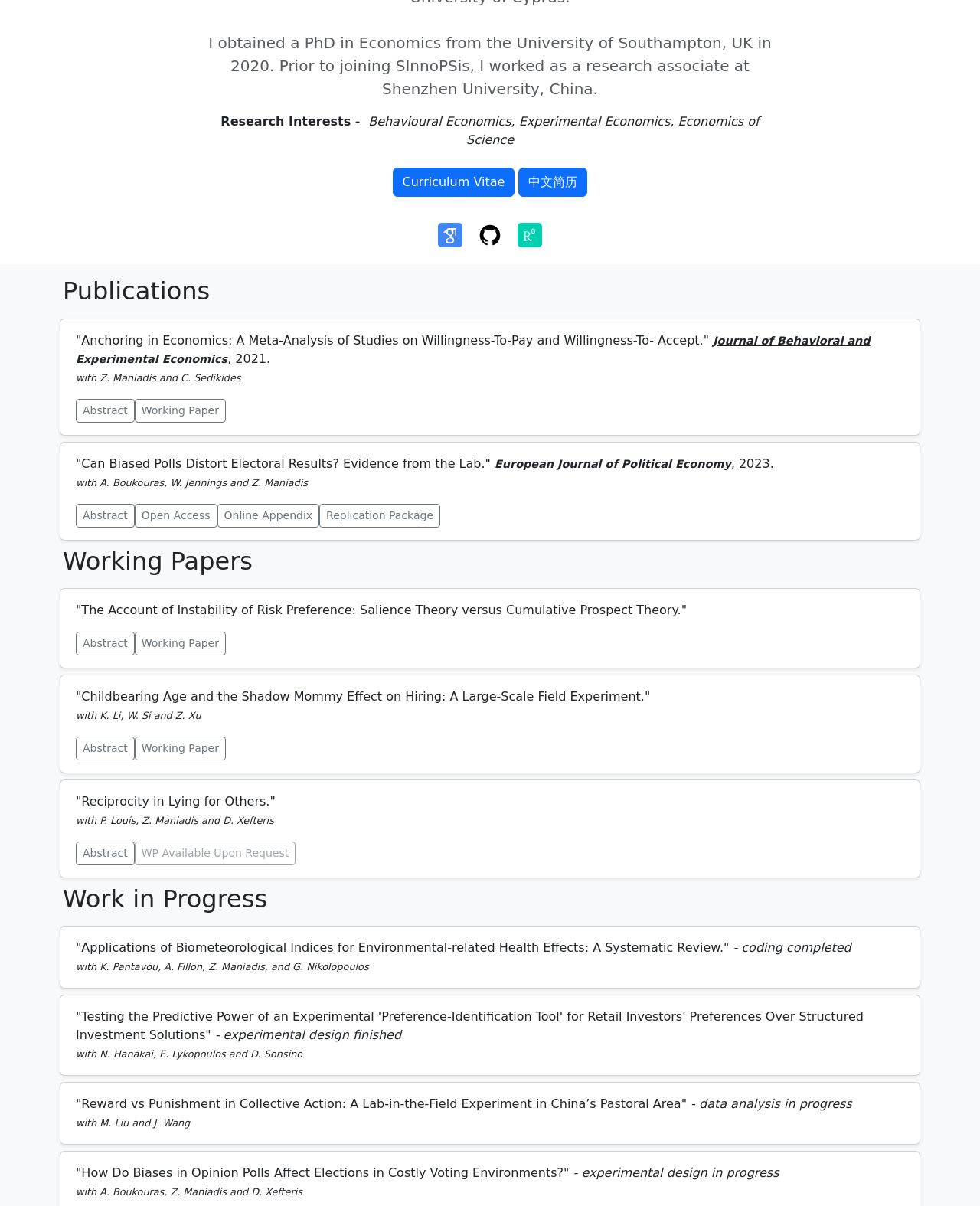Given the element description "WP Available Upon Request", identify the bounding box of the corresponding UI element.

[0.137, 0.698, 0.302, 0.717]